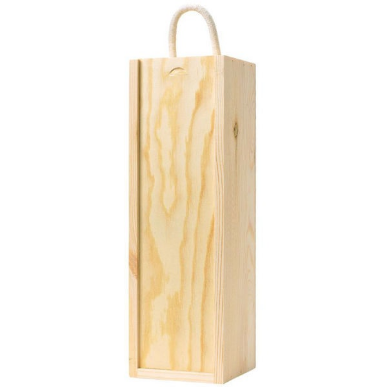Generate an in-depth description of the image you see.

The image features a beautifully crafted wooden gift box designed to hold a magnum bottle of wine. The box, made from natural wood, boasts a light finish that highlights the grain pattern, giving it an elegant and rustic appearance. It includes a sturdy handle made from a sturdy rope, making it easy to carry. This charming gift box is not only functional but also adds a touch of sophistication, making it a perfect choice for presenting a special wine, ideal for gifting on various occasions such as birthdays, anniversaries, or celebrations.